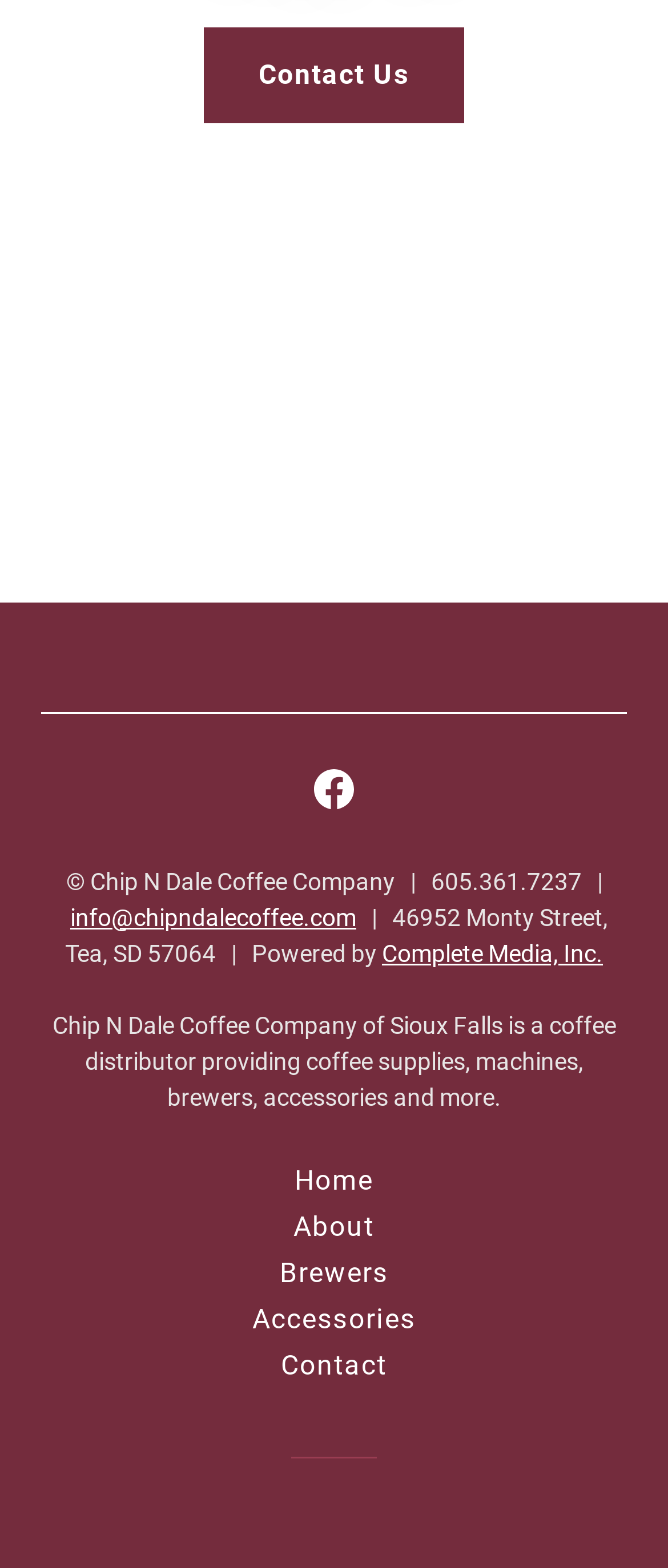Please examine the image and answer the question with a detailed explanation:
What is the company name of the coffee distributor?

I found the company name by looking at the image description 'Coffee Distributor Sioux Falls' and the static text 'Chip N Dale Coffee Company' which appears to be the company's name.